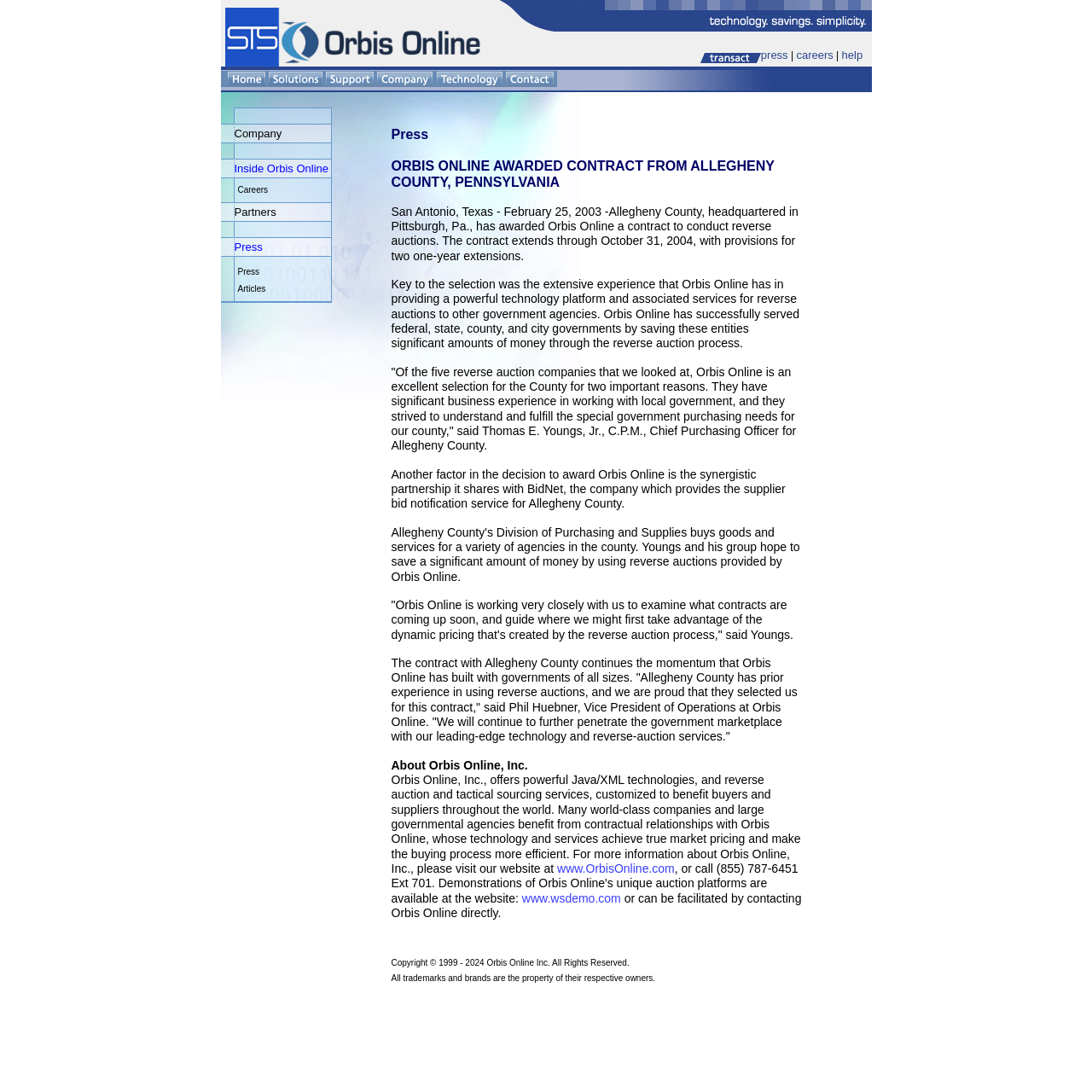Answer the question in one word or a short phrase:
What is the role of Thomas E. Youngs, Jr.?

Chief Purchasing Officer